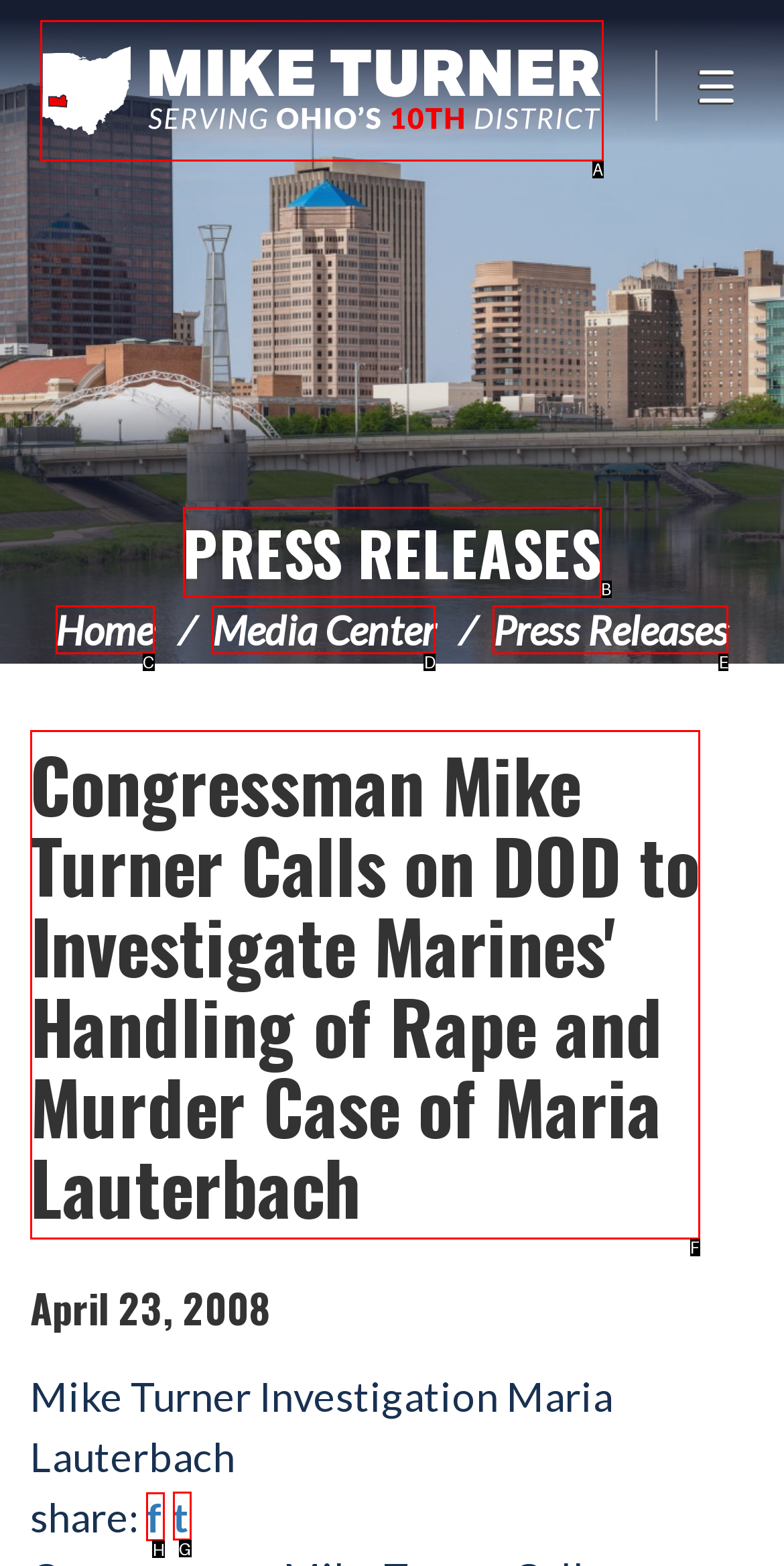Point out the letter of the HTML element you should click on to execute the task: Share on Facebook
Reply with the letter from the given options.

H